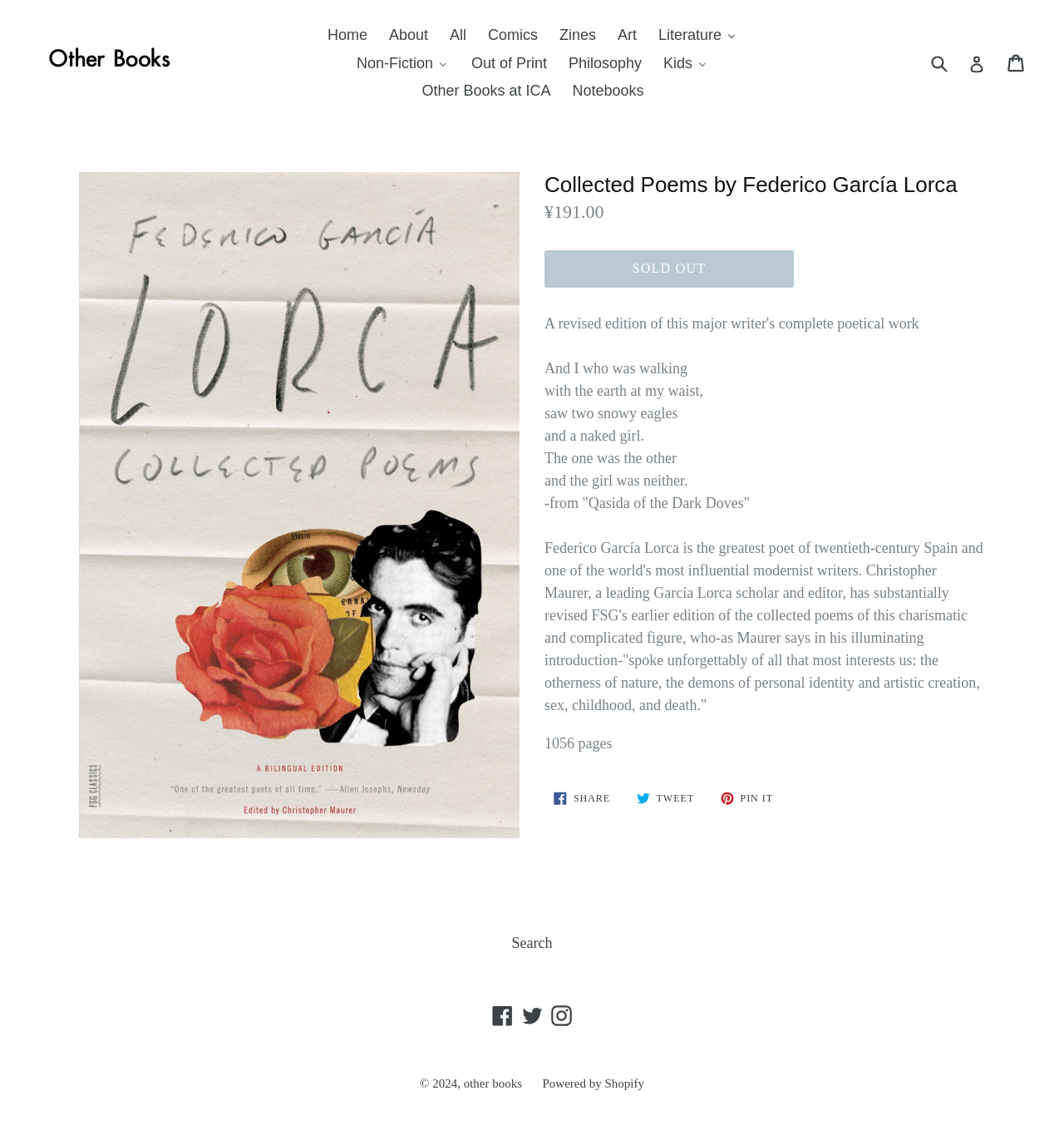What is the price of the book featured on this webpage?
Please elaborate on the answer to the question with detailed information.

I found the answer by looking at the text on the webpage, specifically the section that says 'Regular price ¥191.00'. This indicates that the price of the book is ¥191.00.